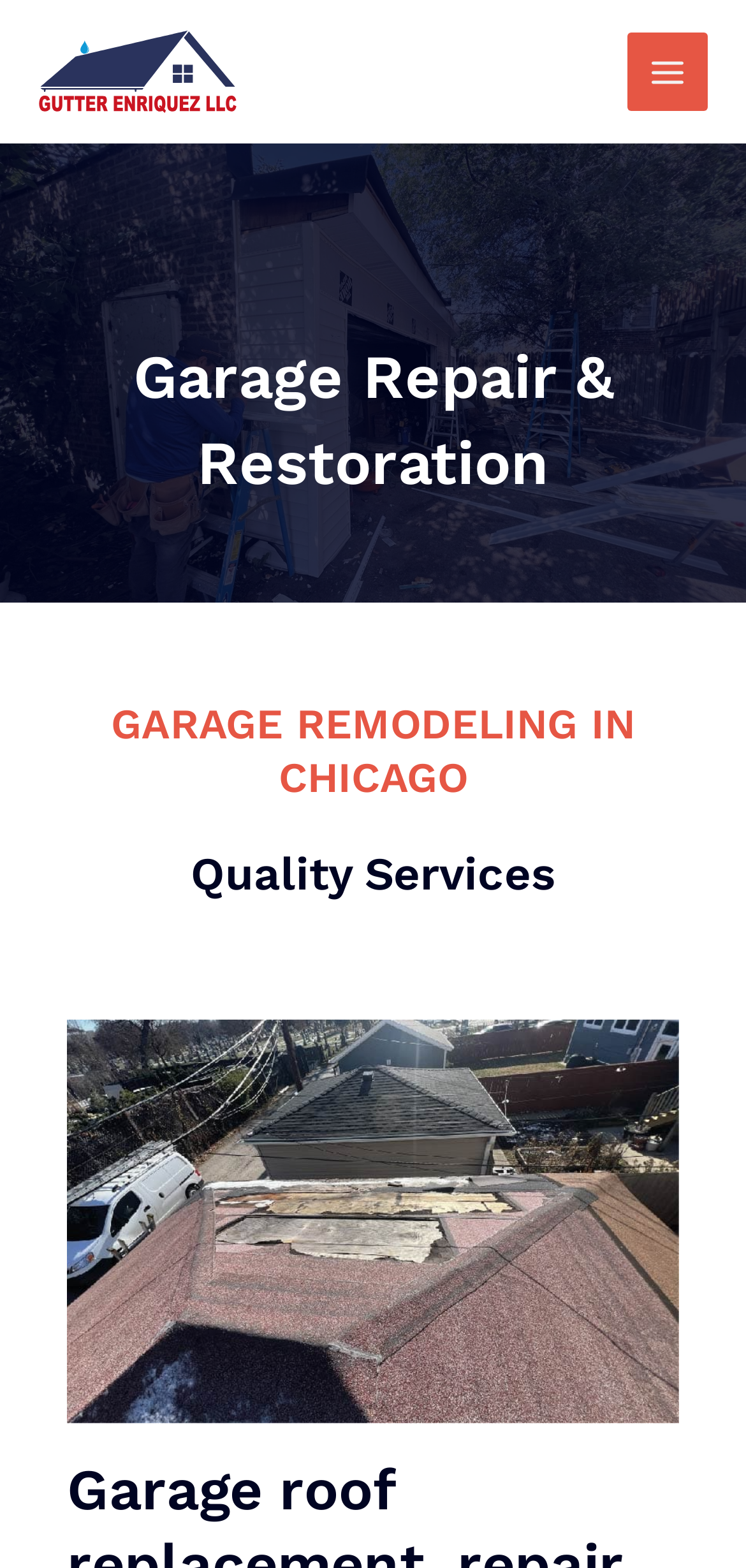Answer the question with a single word or phrase: 
How many headings are there on the webpage?

3